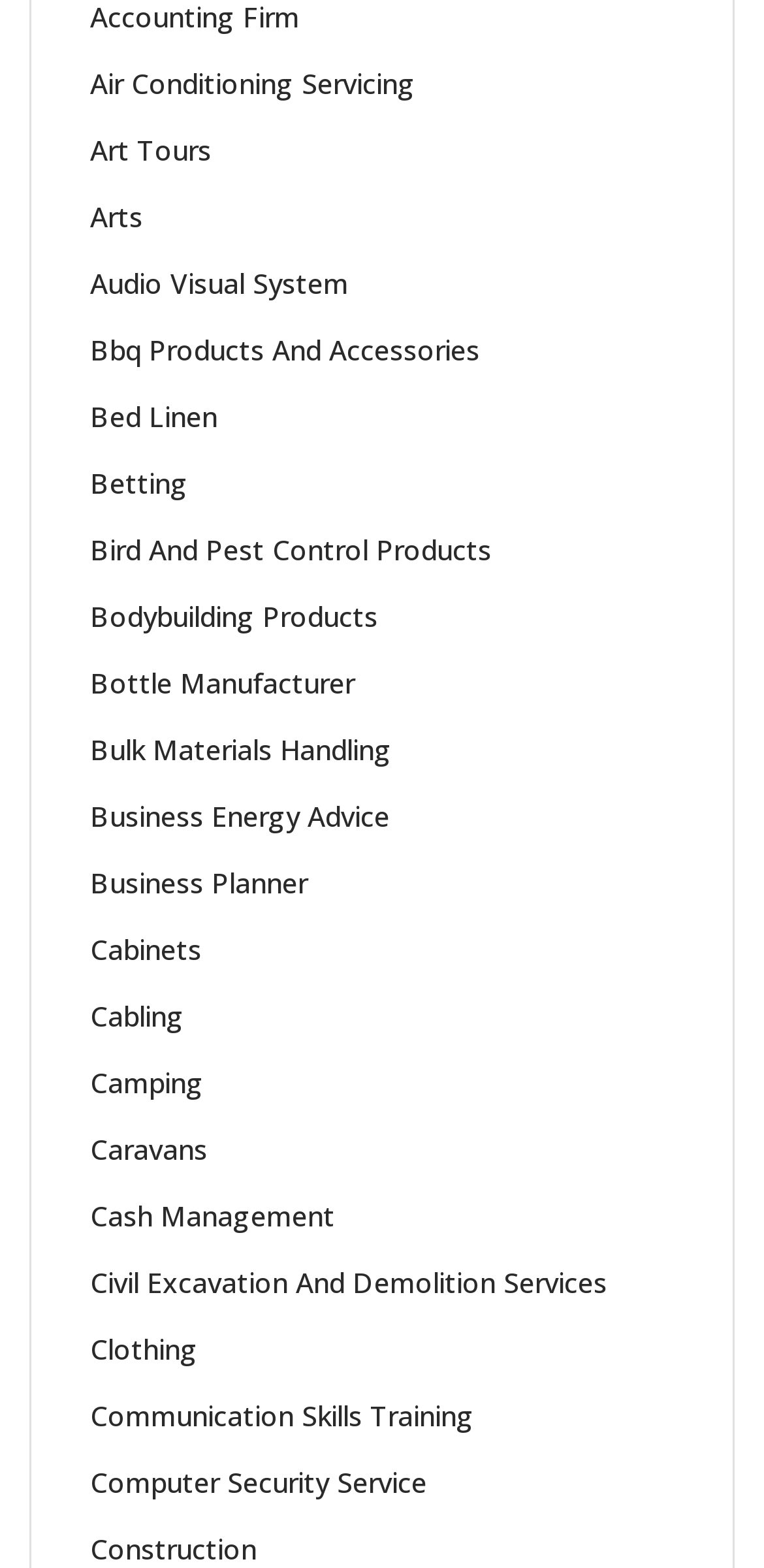Given the description of the UI element: "Civil Excavation And Demolition Services", predict the bounding box coordinates in the form of [left, top, right, bottom], with each value being a float between 0 and 1.

[0.118, 0.806, 0.795, 0.83]